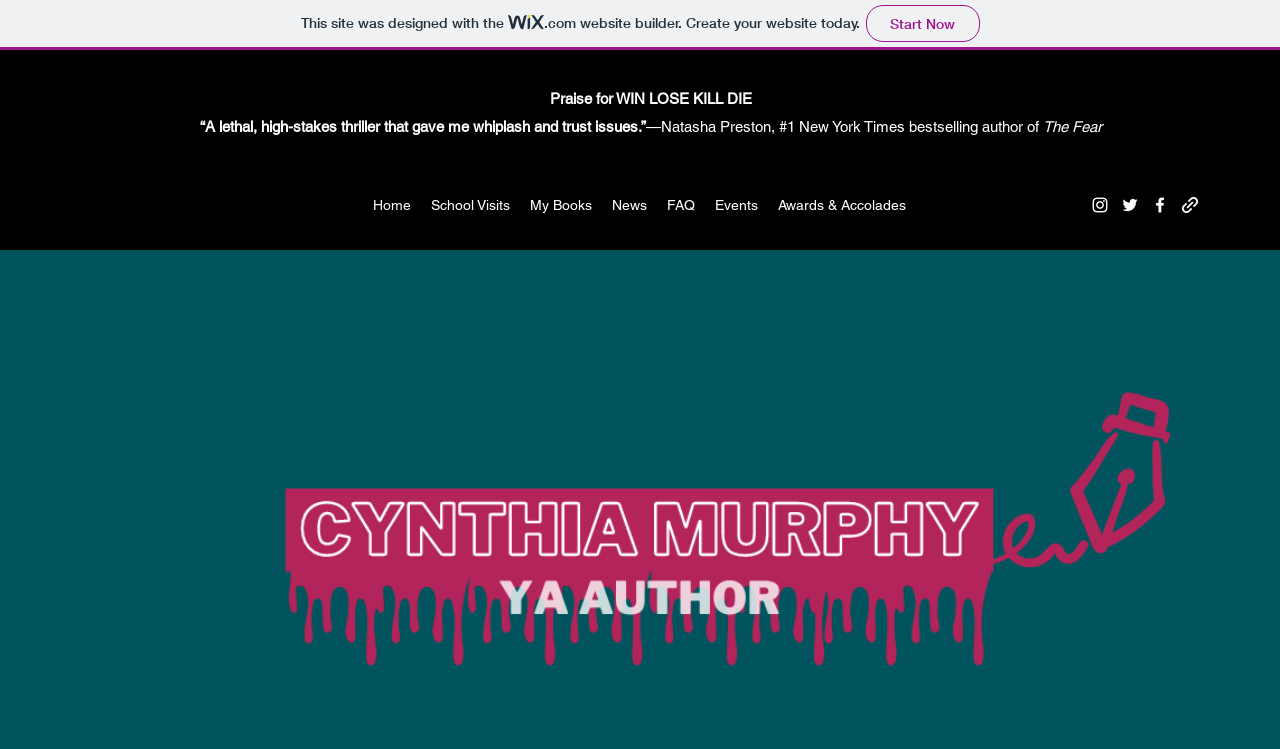Find the bounding box coordinates of the clickable element required to execute the following instruction: "Read the praise for WIN LOSE KILL DIE". Provide the coordinates as four float numbers between 0 and 1, i.e., [left, top, right, bottom].

[0.156, 0.158, 0.504, 0.18]